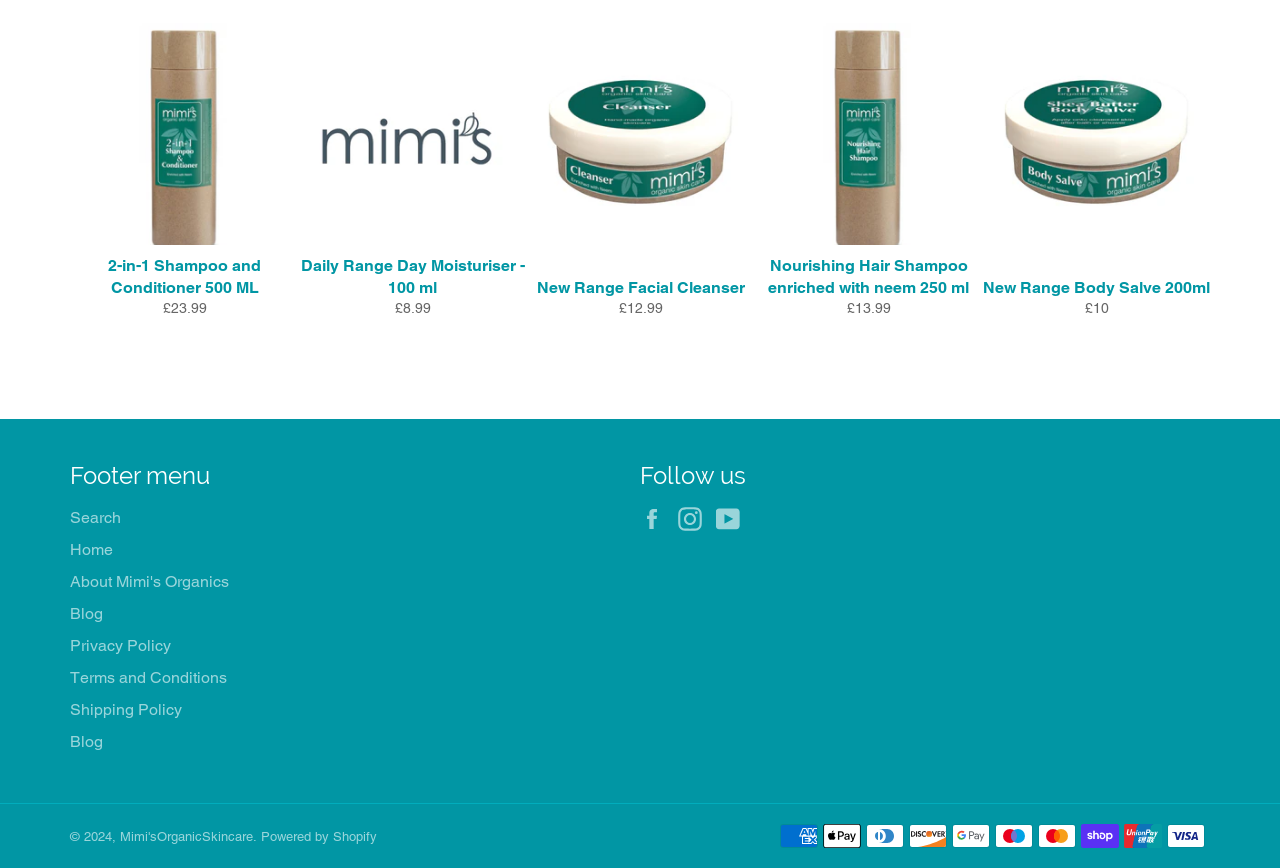Predict the bounding box of the UI element that fits this description: "Mimi'sOrganicSkincare".

[0.094, 0.955, 0.198, 0.972]